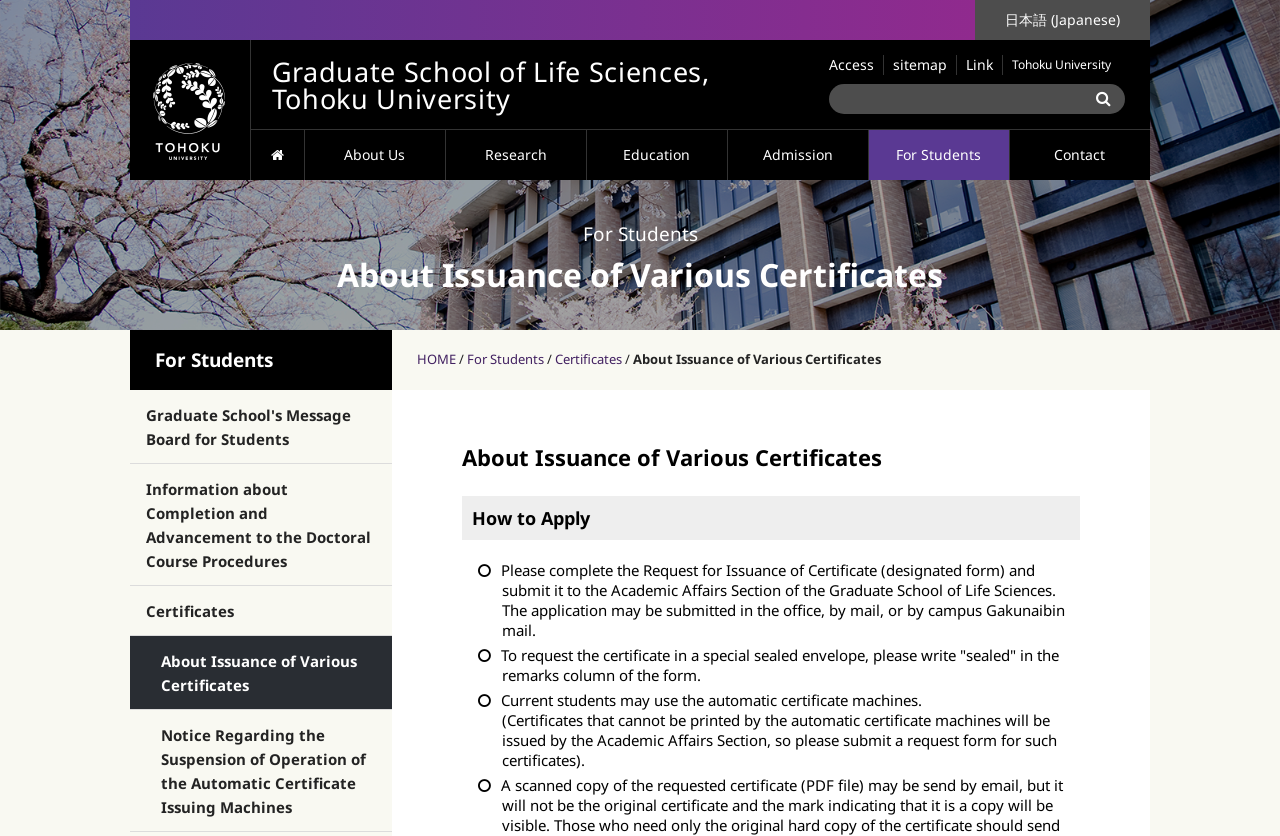Where can students submit the request for certificate issuance?
Based on the image, provide your answer in one word or phrase.

Academic Affairs Section